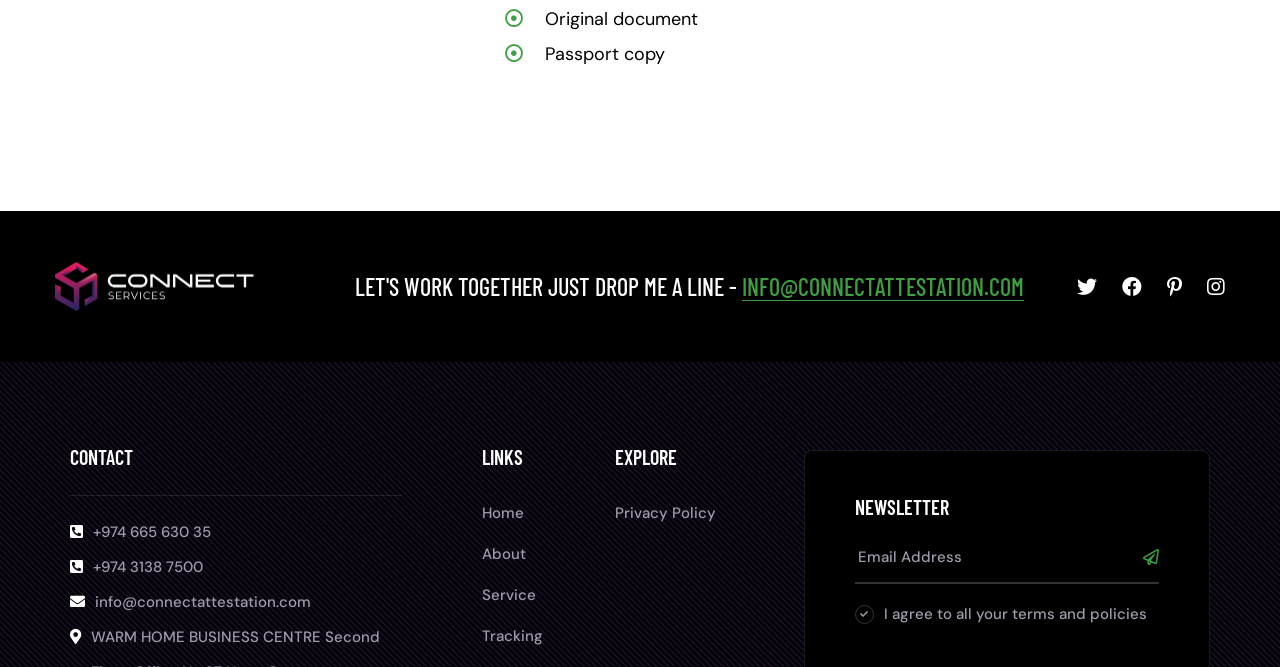Give a short answer using one word or phrase for the question:
What is the purpose of the textbox in the NEWSLETTER section?

Email Address